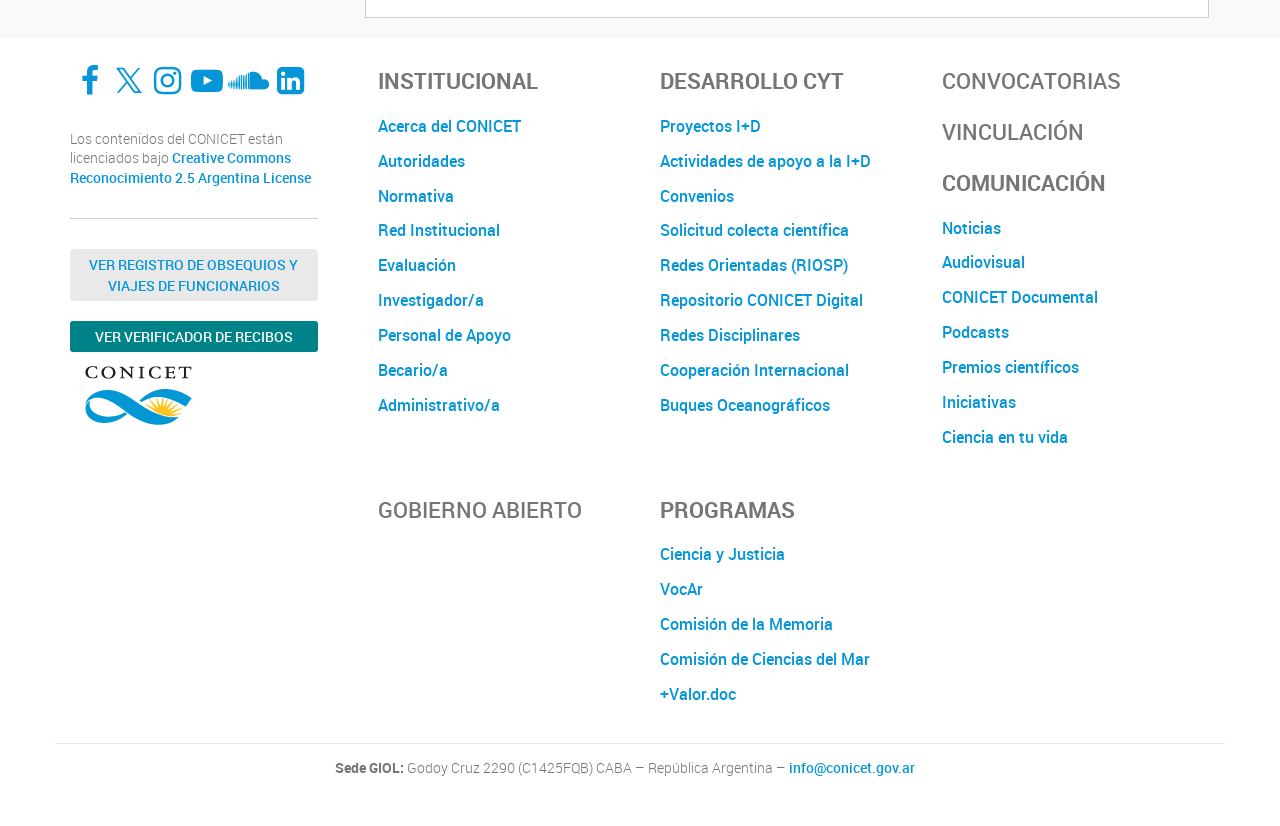Determine the bounding box coordinates of the UI element that matches the following description: "Ver verificador de recibos". The coordinates should be four float numbers between 0 and 1 in the format [left, top, right, bottom].

[0.055, 0.389, 0.248, 0.426]